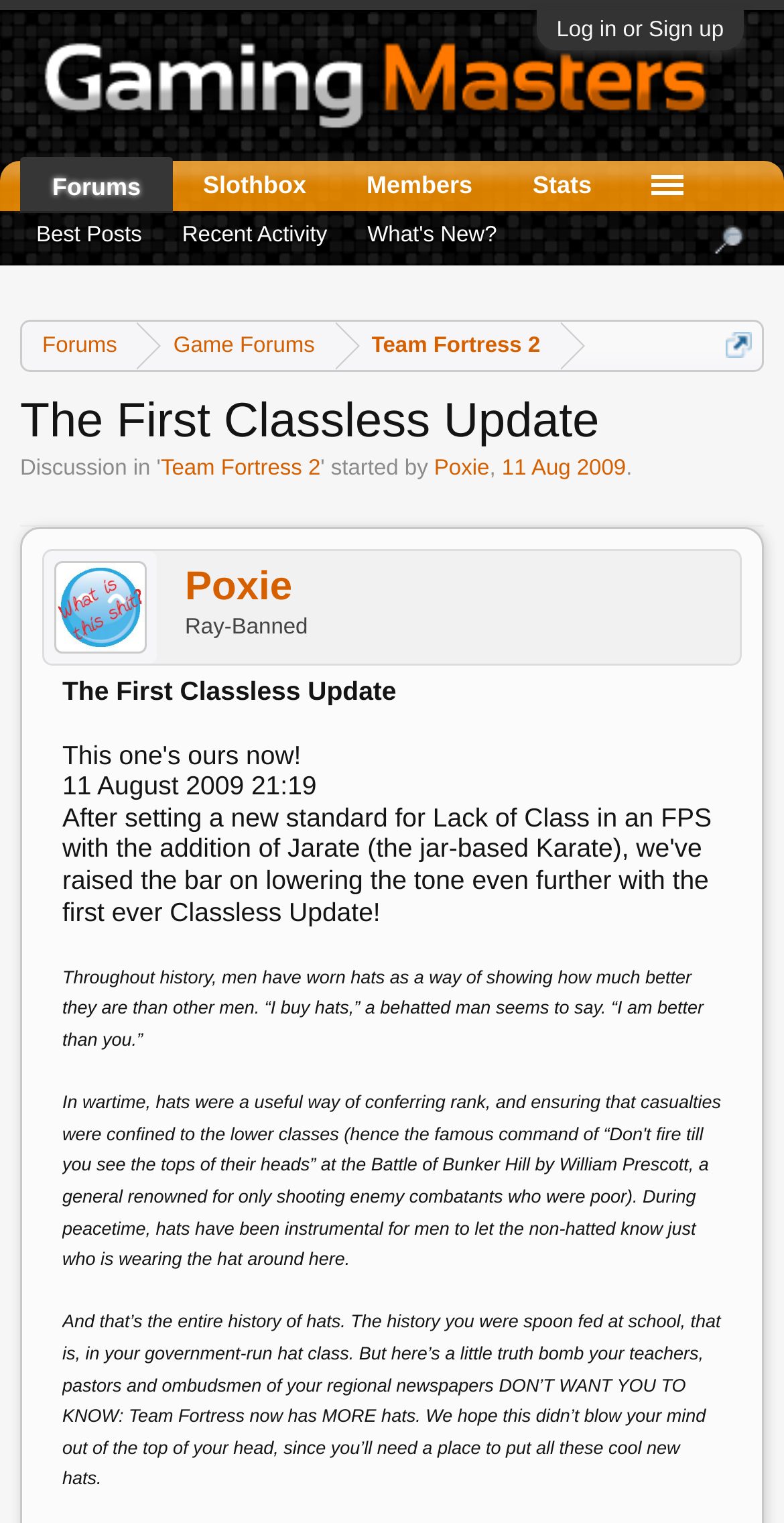Please identify and generate the text content of the webpage's main heading.

The First Classless Update